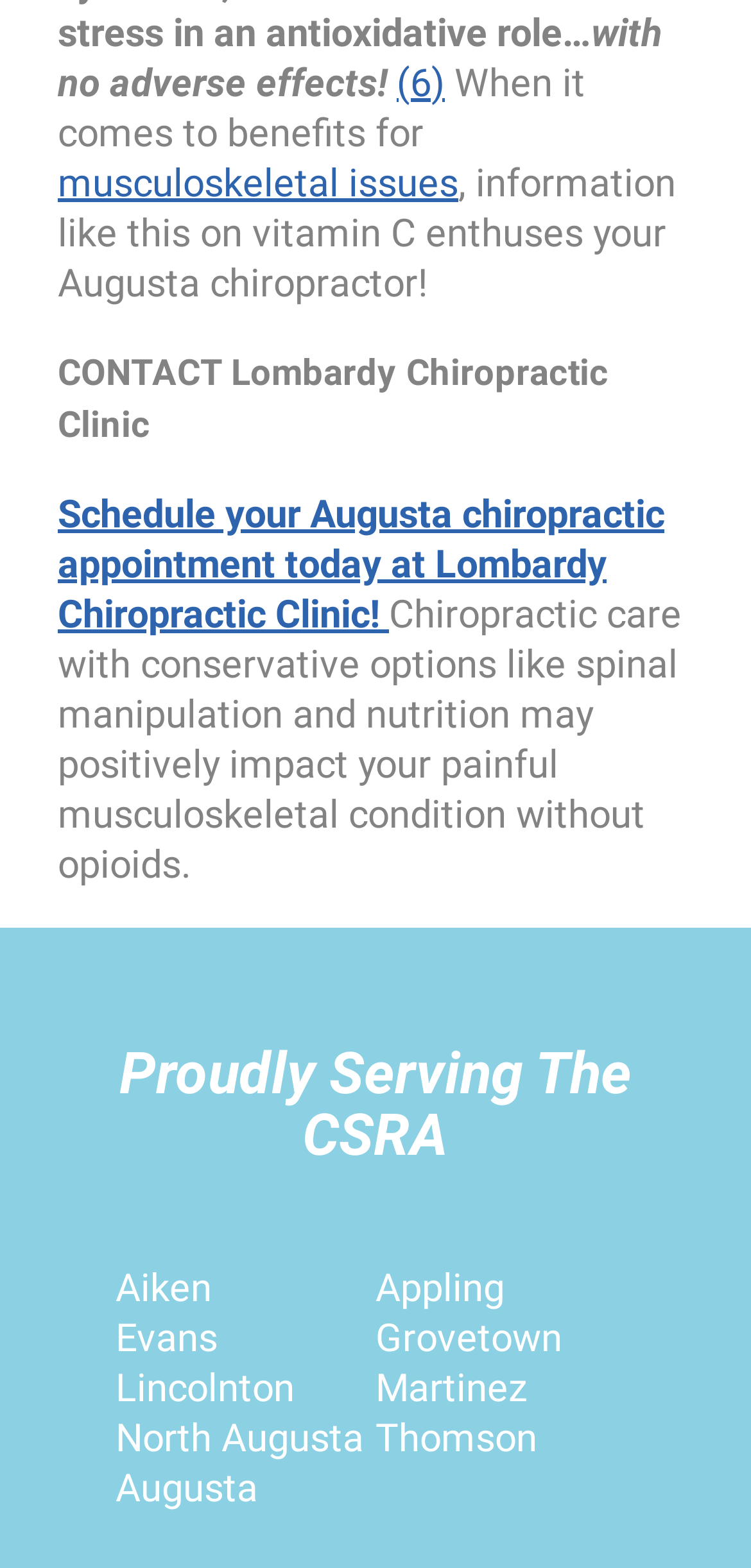Indicate the bounding box coordinates of the element that needs to be clicked to satisfy the following instruction: "Visit the Augusta page". The coordinates should be four float numbers between 0 and 1, i.e., [left, top, right, bottom].

[0.154, 0.934, 0.344, 0.963]